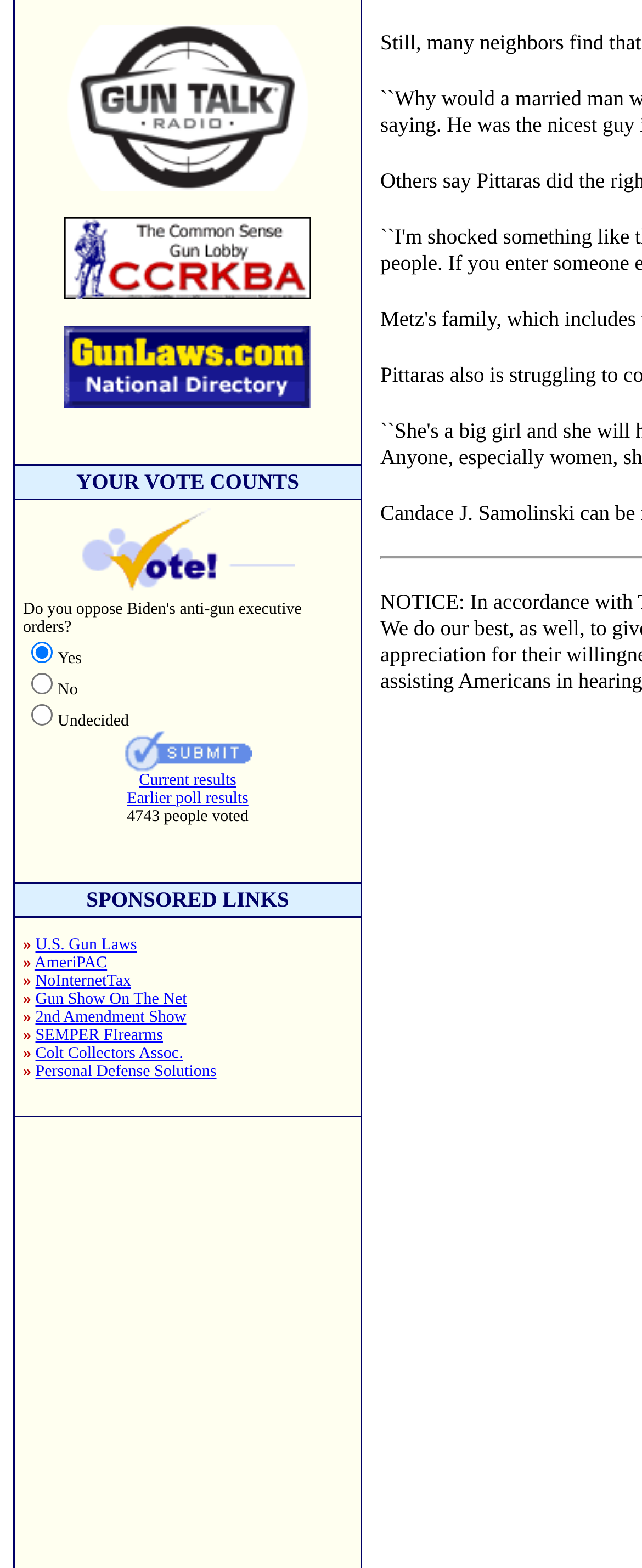Determine the bounding box coordinates of the element that should be clicked to execute the following command: "Click on the link 'U.S. Gun Laws'".

[0.055, 0.597, 0.213, 0.609]